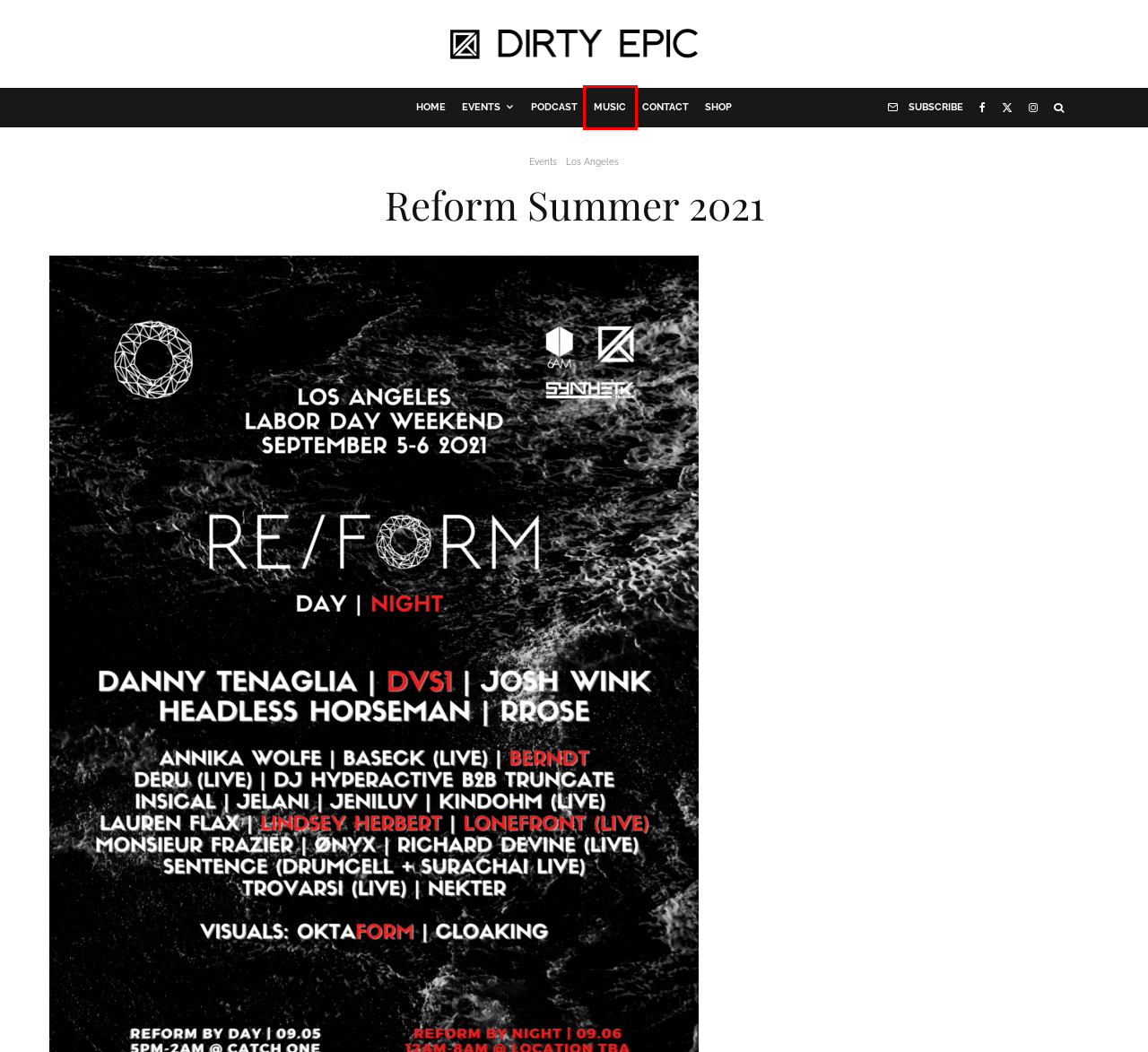Review the webpage screenshot provided, noting the red bounding box around a UI element. Choose the description that best matches the new webpage after clicking the element within the bounding box. The following are the options:
A. Events Archives - Dirty Epic
B. Dirty Epic Collection | Shop by 6AM
C. Headless Horseman Archives - Dirty Epic
D. Amplify Series Podcast - Dirty Epic - Techno and Electro
E. Contact - Dirty Epic
F. Los Angeles Archives - Dirty Epic
G. Reform Archives - Dirty Epic
H. Music Archives - Dirty Epic

H